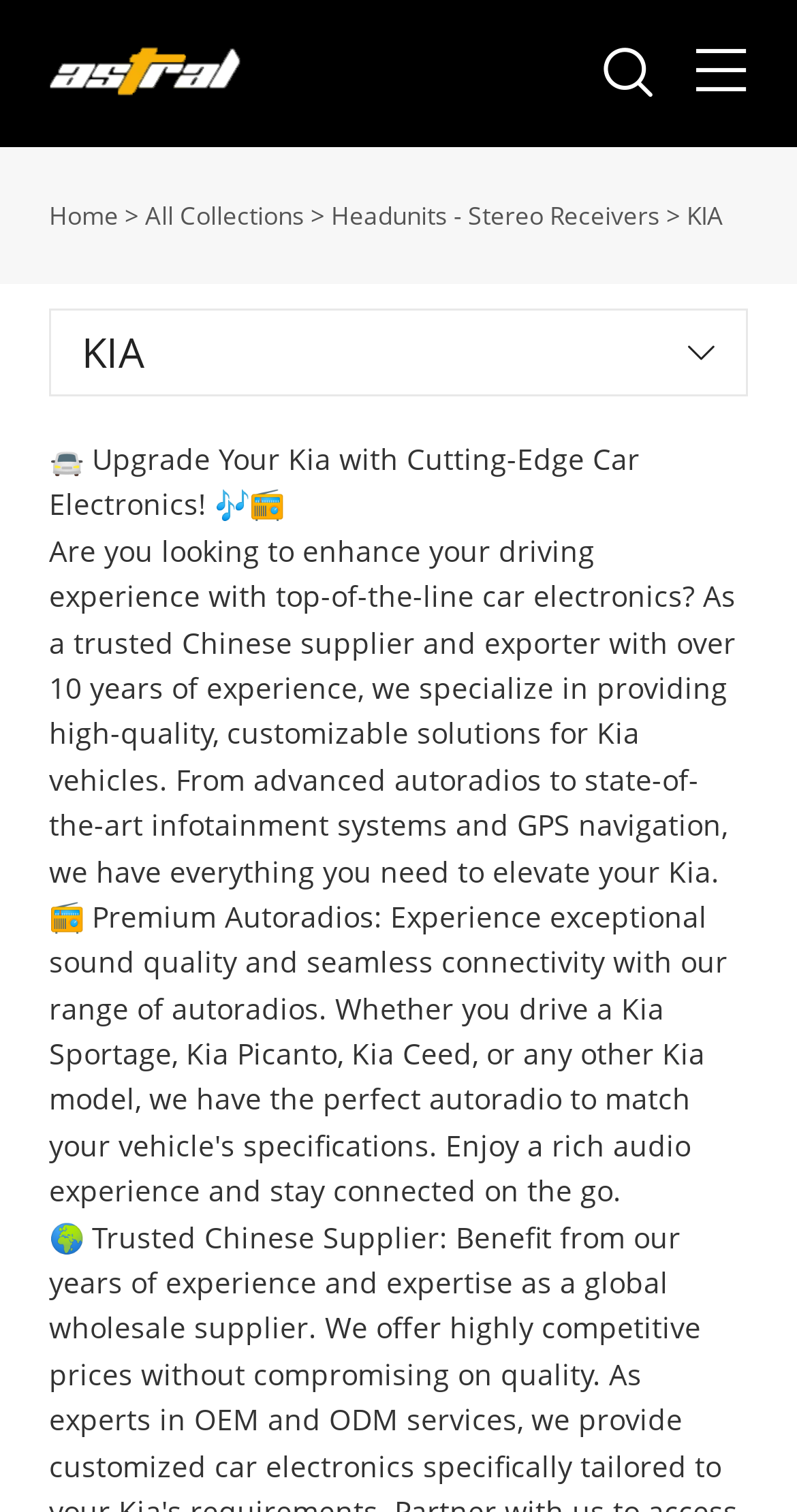Refer to the image and answer the question with as much detail as possible: What is the main product offered by this website?

Based on the webpage content, it appears that the website specializes in providing high-quality, customizable car electronics solutions for Kia vehicles, including advanced autoradios, state-of-the-art infotainment systems, and GPS navigation. The main product offered by this website is likely a Kia car GPS navigation system.